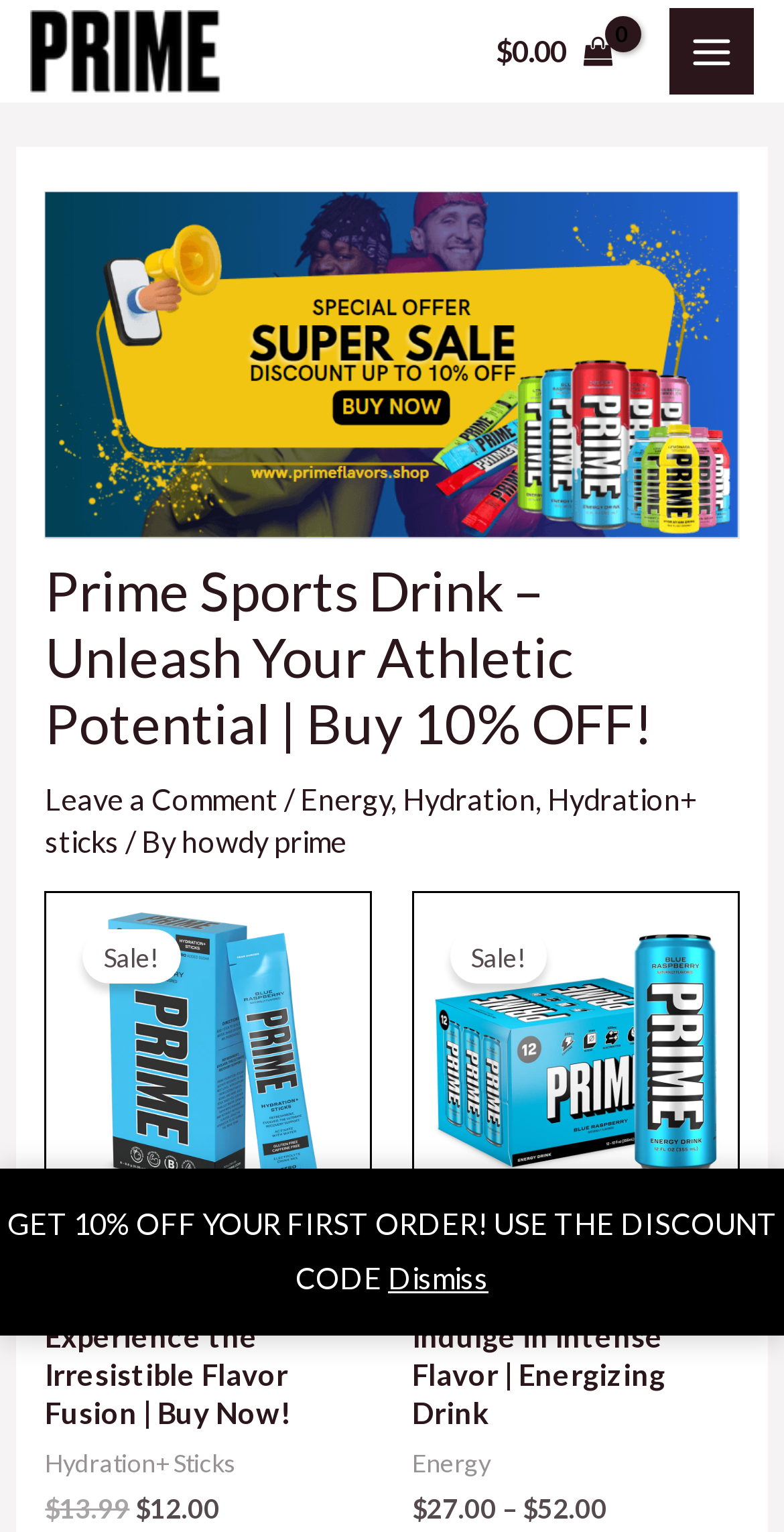Who are the founders of the PRIME sports drink brand?
Offer a detailed and exhaustive answer to the question.

The founders of the PRIME sports drink brand can be found in the top-left corner of the webpage, where it says 'PRIME By Logan Paul x KSI.', indicating that the brand was founded by Logan Paul and KSI.